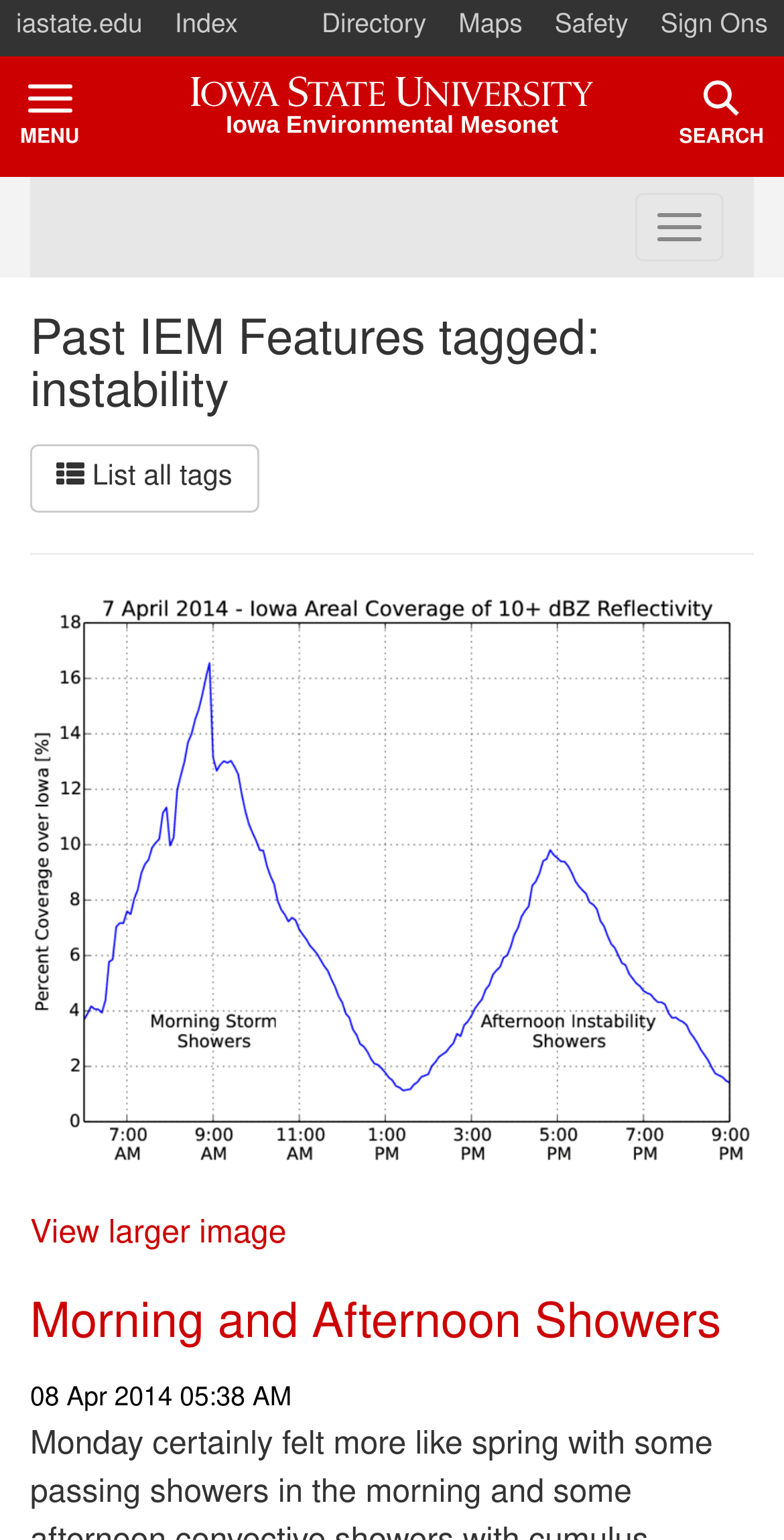Determine the bounding box coordinates of the section I need to click to execute the following instruction: "go to Iowa State University homepage". Provide the coordinates as four float numbers between 0 and 1, i.e., [left, top, right, bottom].

[0.0, 0.0, 0.202, 0.037]